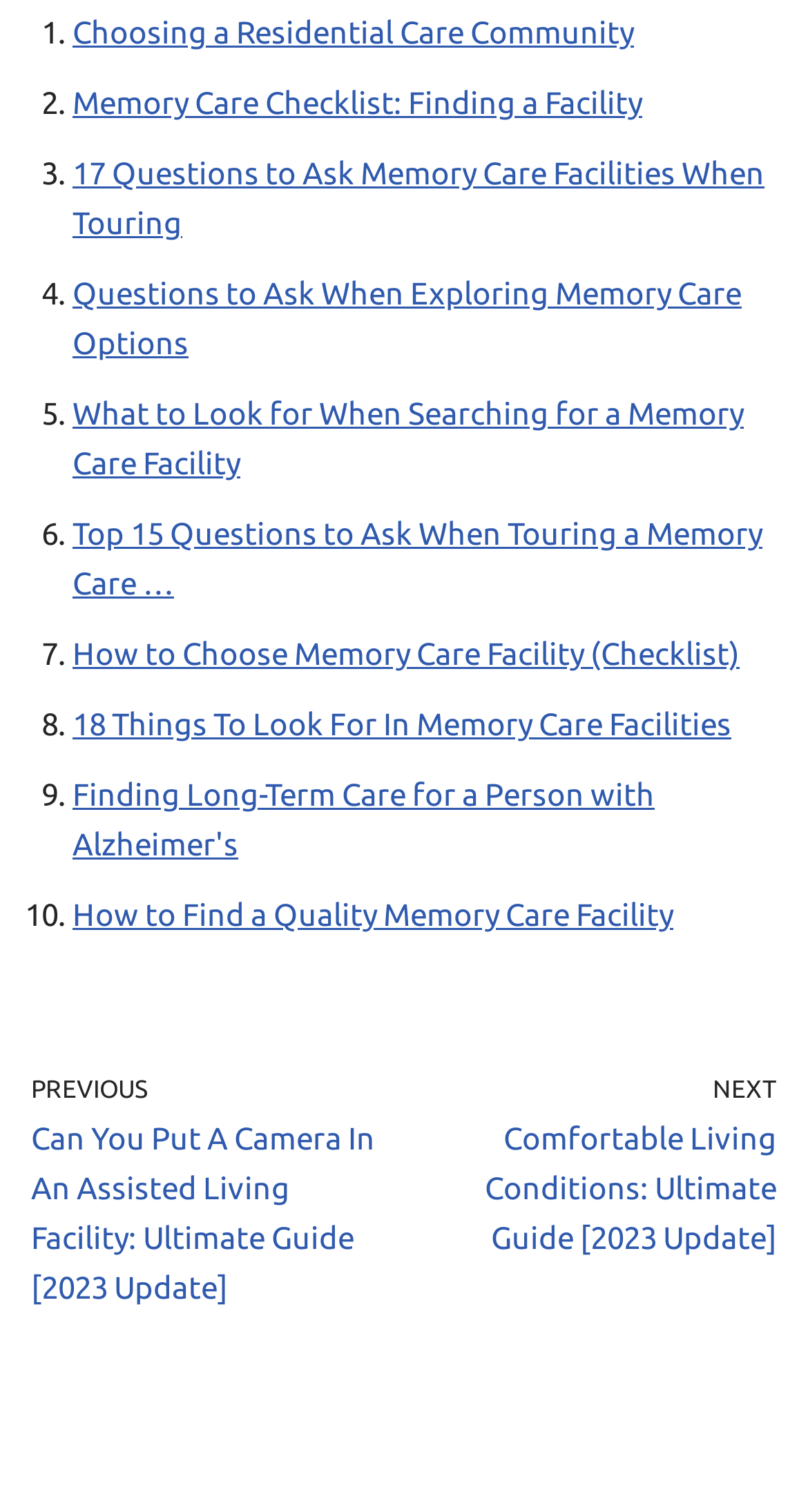What is the topic of the 5th list item?
Answer the question with a single word or phrase by looking at the picture.

What to Look for When Searching for a Memory Care Facility